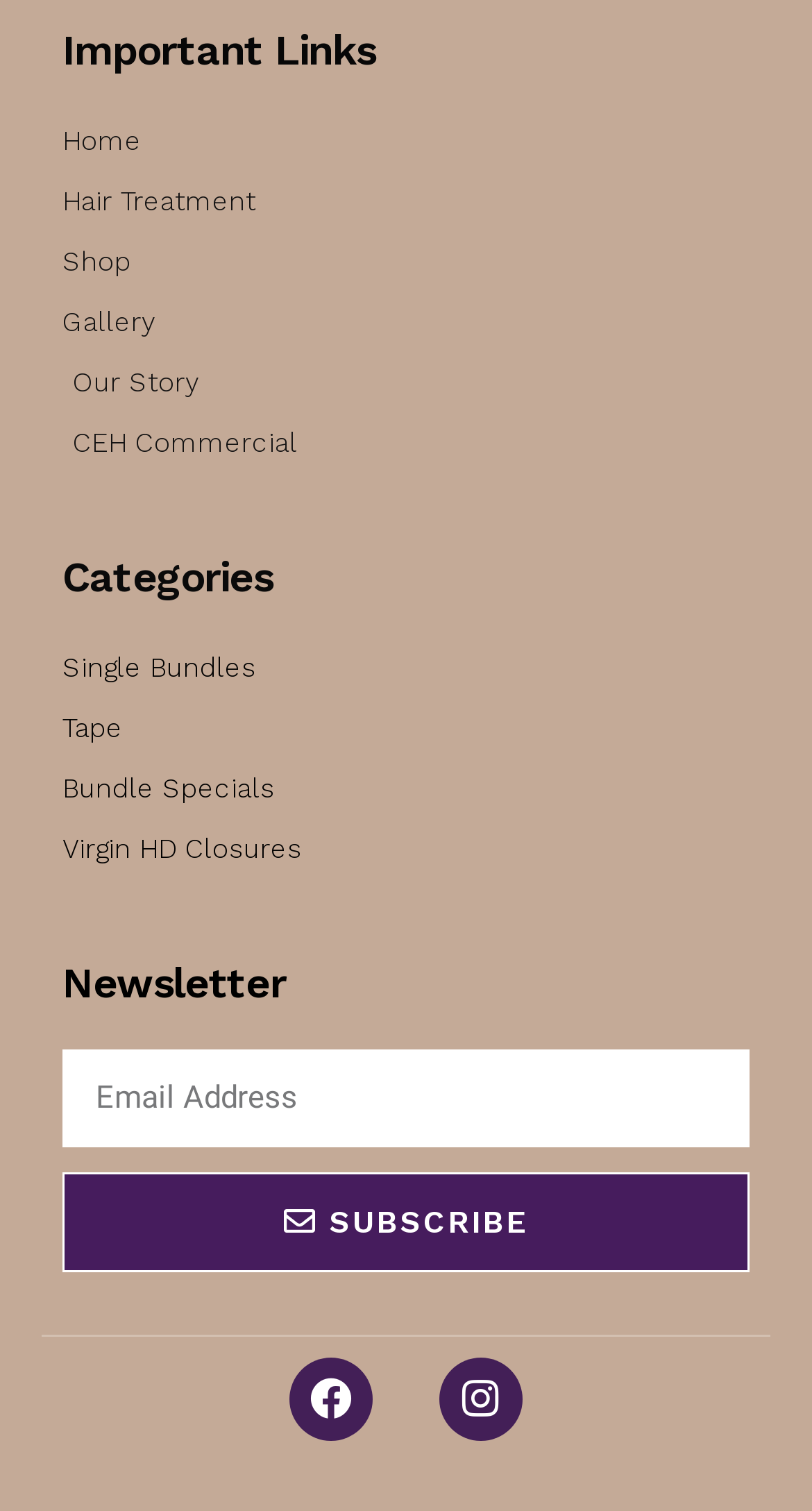Please locate the bounding box coordinates of the element that should be clicked to complete the given instruction: "Follow on Facebook".

[0.356, 0.899, 0.459, 0.954]